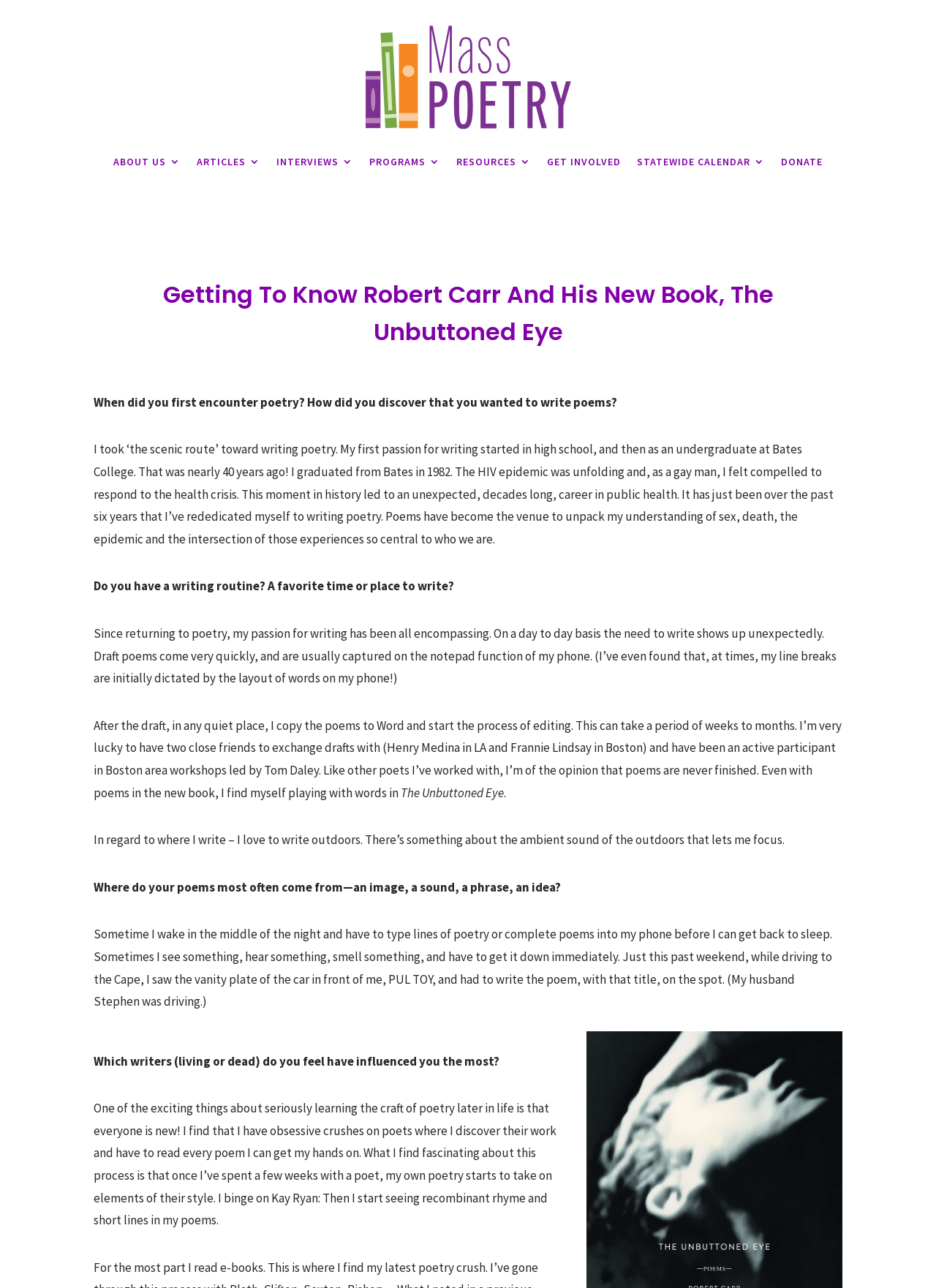Where does Robert Carr like to write?
Look at the screenshot and provide an in-depth answer.

I found the answer by reading the StaticText element with the text 'I love to write outdoors. There’s something about the ambient sound of the outdoors that lets me focus.' which suggests that Robert Carr prefers to write outdoors.